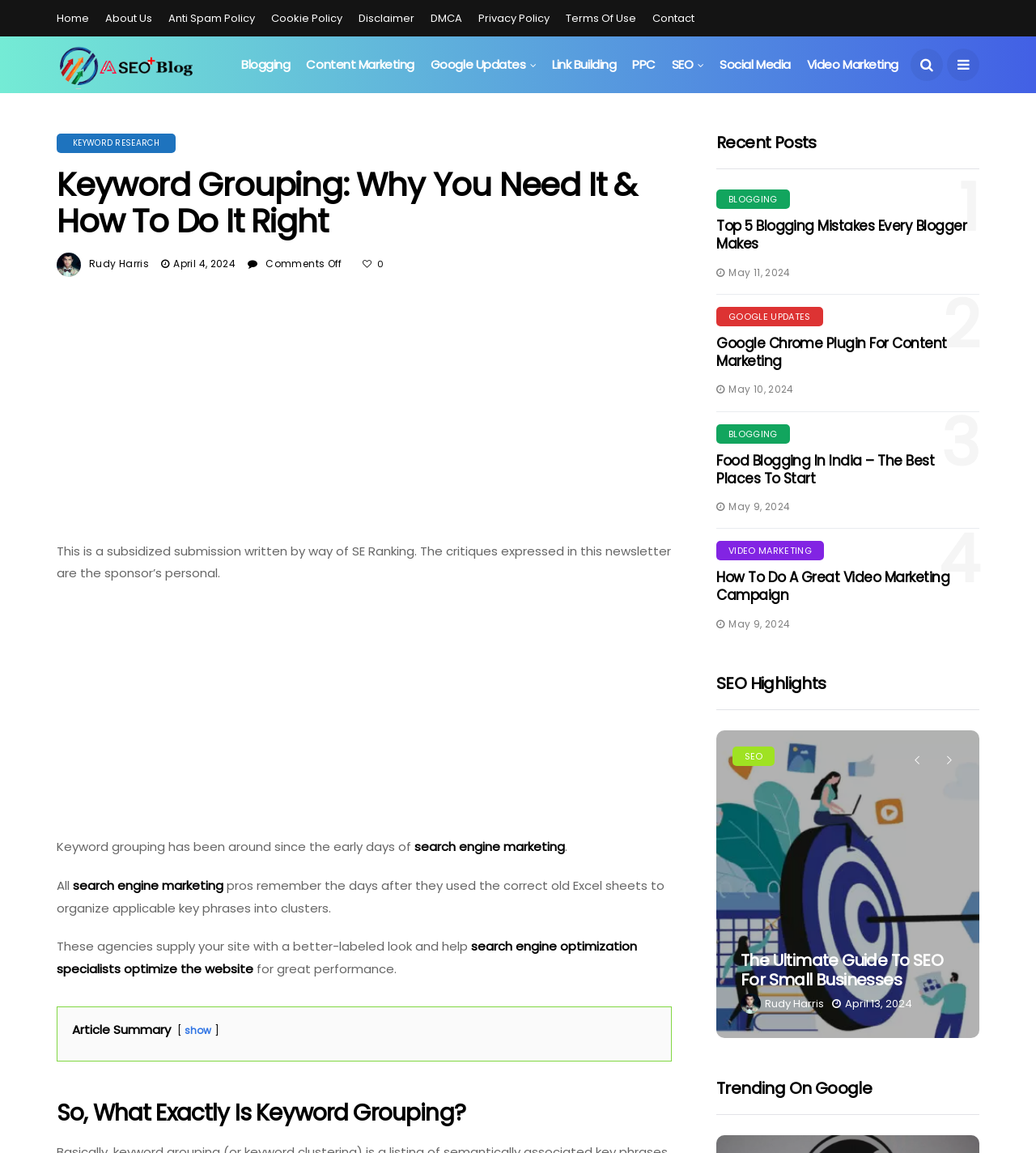Please find the bounding box coordinates of the element that you should click to achieve the following instruction: "Click on the 'Home' link". The coordinates should be presented as four float numbers between 0 and 1: [left, top, right, bottom].

[0.055, 0.0, 0.086, 0.032]